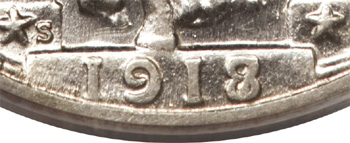Who designed the coin? Observe the screenshot and provide a one-word or short phrase answer.

Hermon A. MacNeil